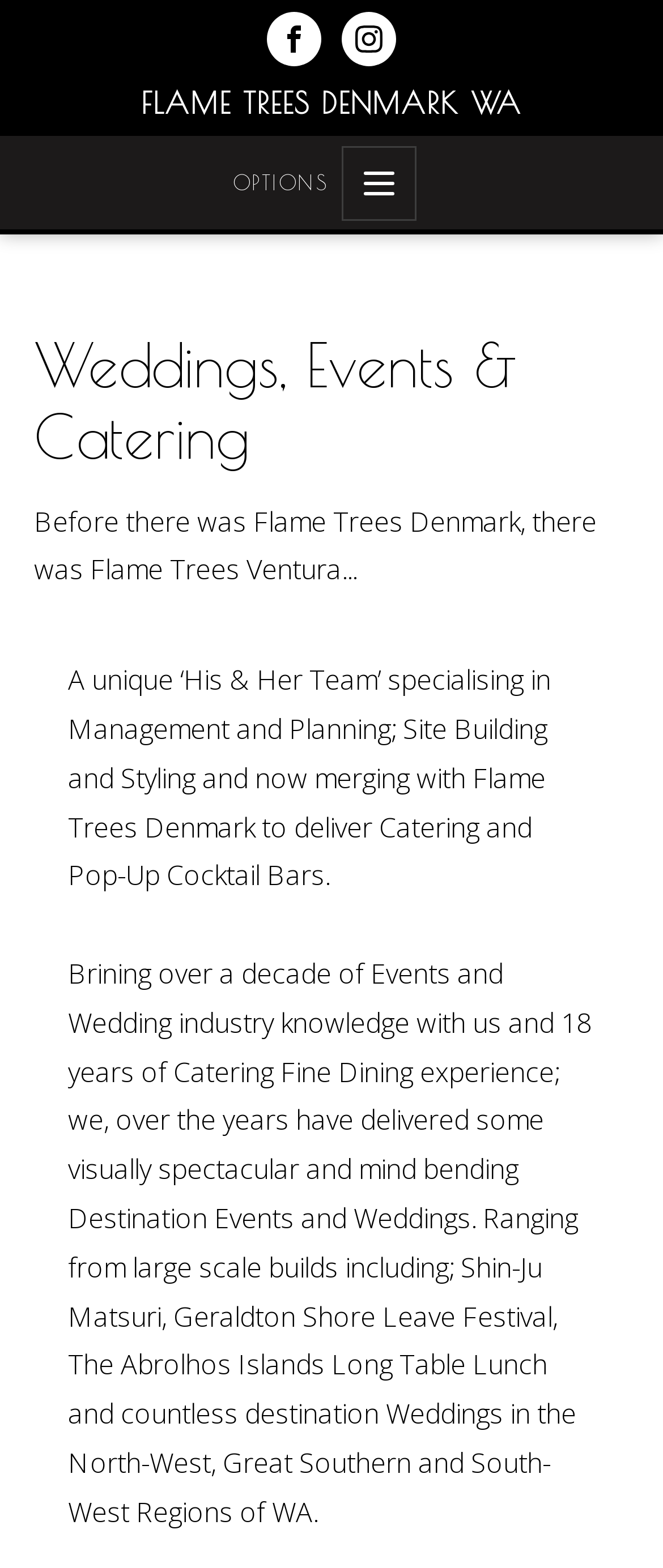What regions of WA do they deliver destination Weddings and Events?
From the screenshot, supply a one-word or short-phrase answer.

North-West, Great Southern and South-West